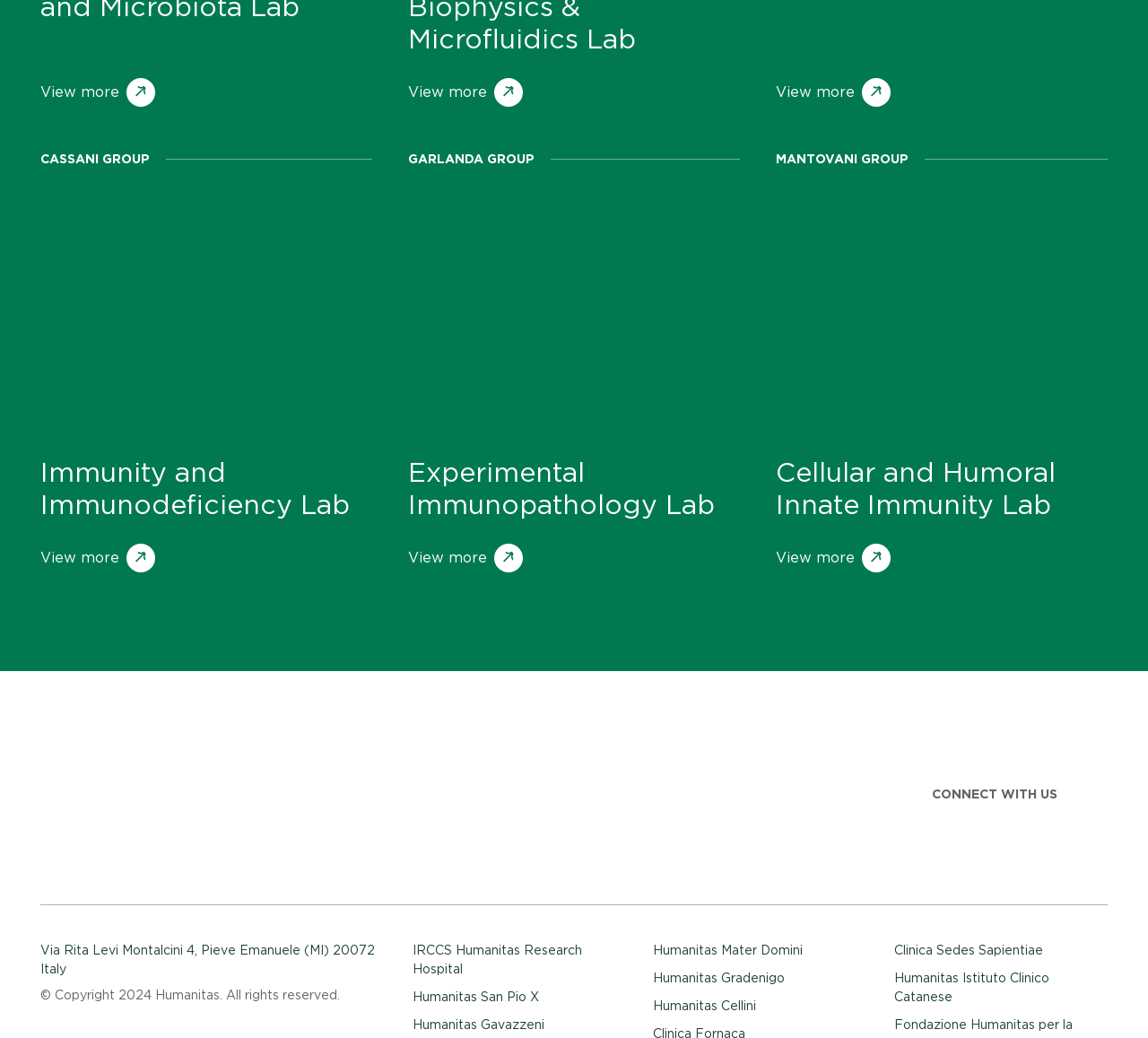Please identify the bounding box coordinates of the area that needs to be clicked to fulfill the following instruction: "View more about CASSANI GROUP."

[0.035, 0.07, 0.135, 0.108]